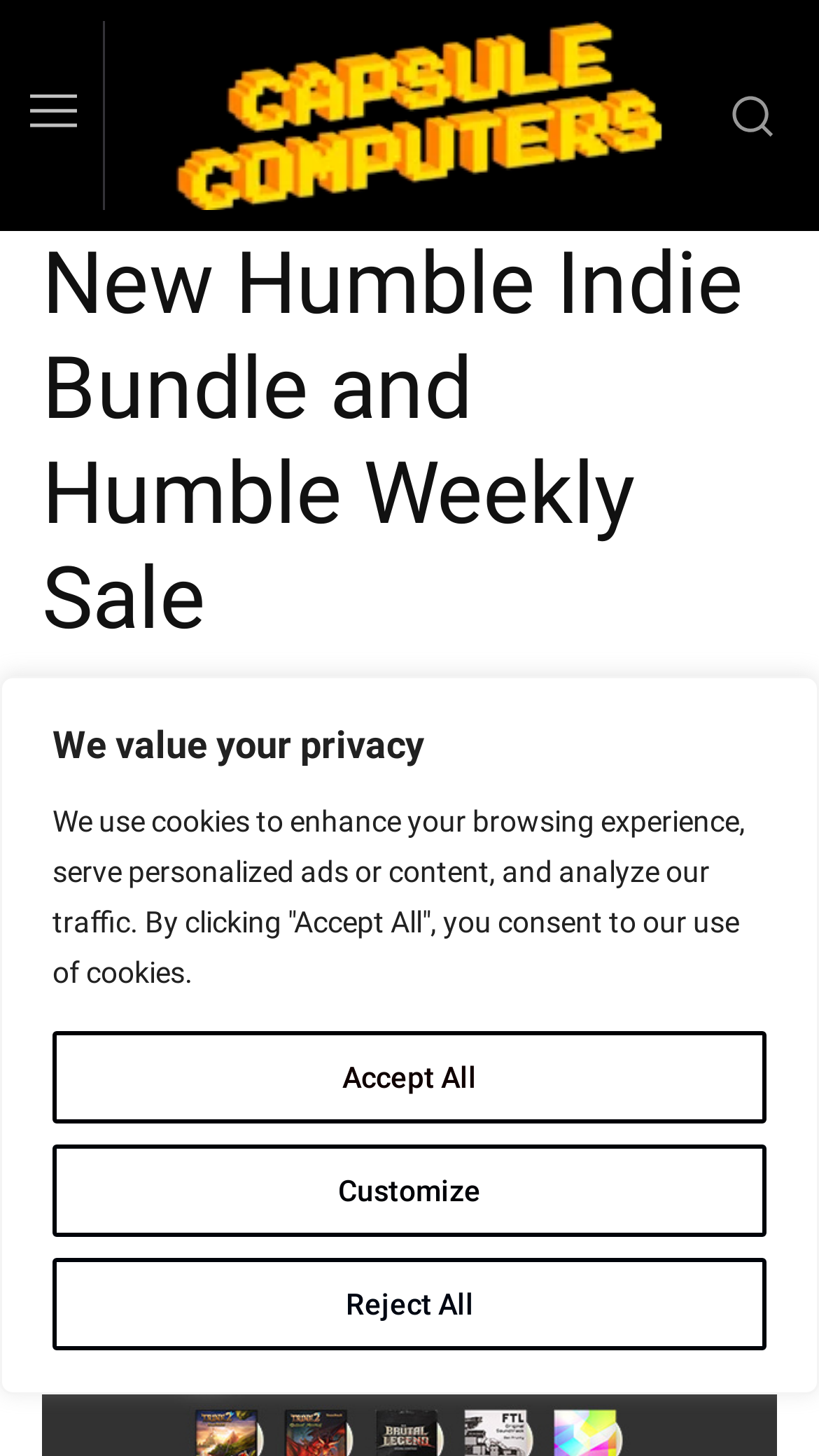Who is the author of the article?
Based on the visual information, provide a detailed and comprehensive answer.

I determined the answer by looking at the link element with the text 'Jamie Laike Tsui' which is likely to be the author of the article.